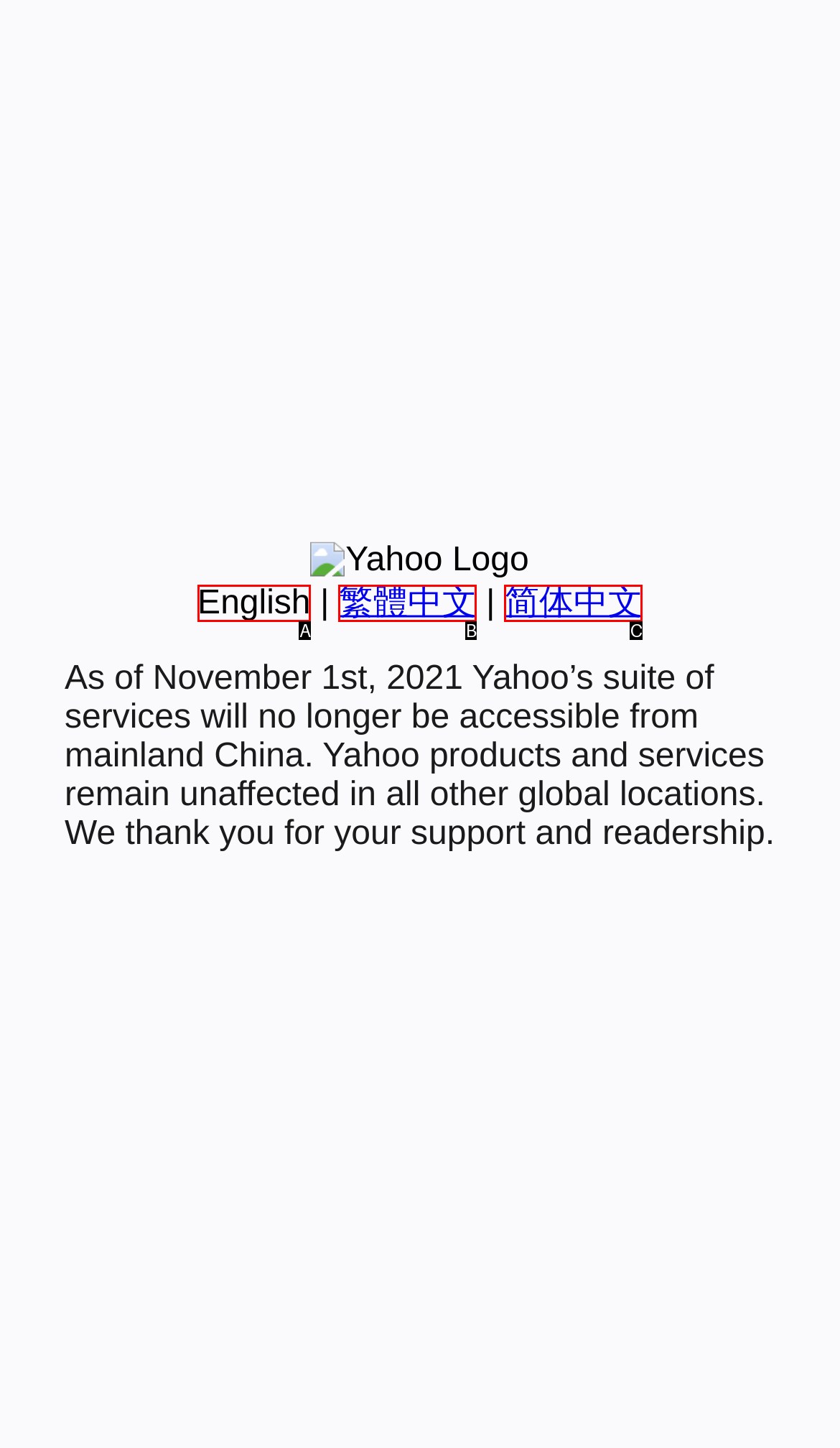Which option aligns with the description: 简体中文? Respond by selecting the correct letter.

C